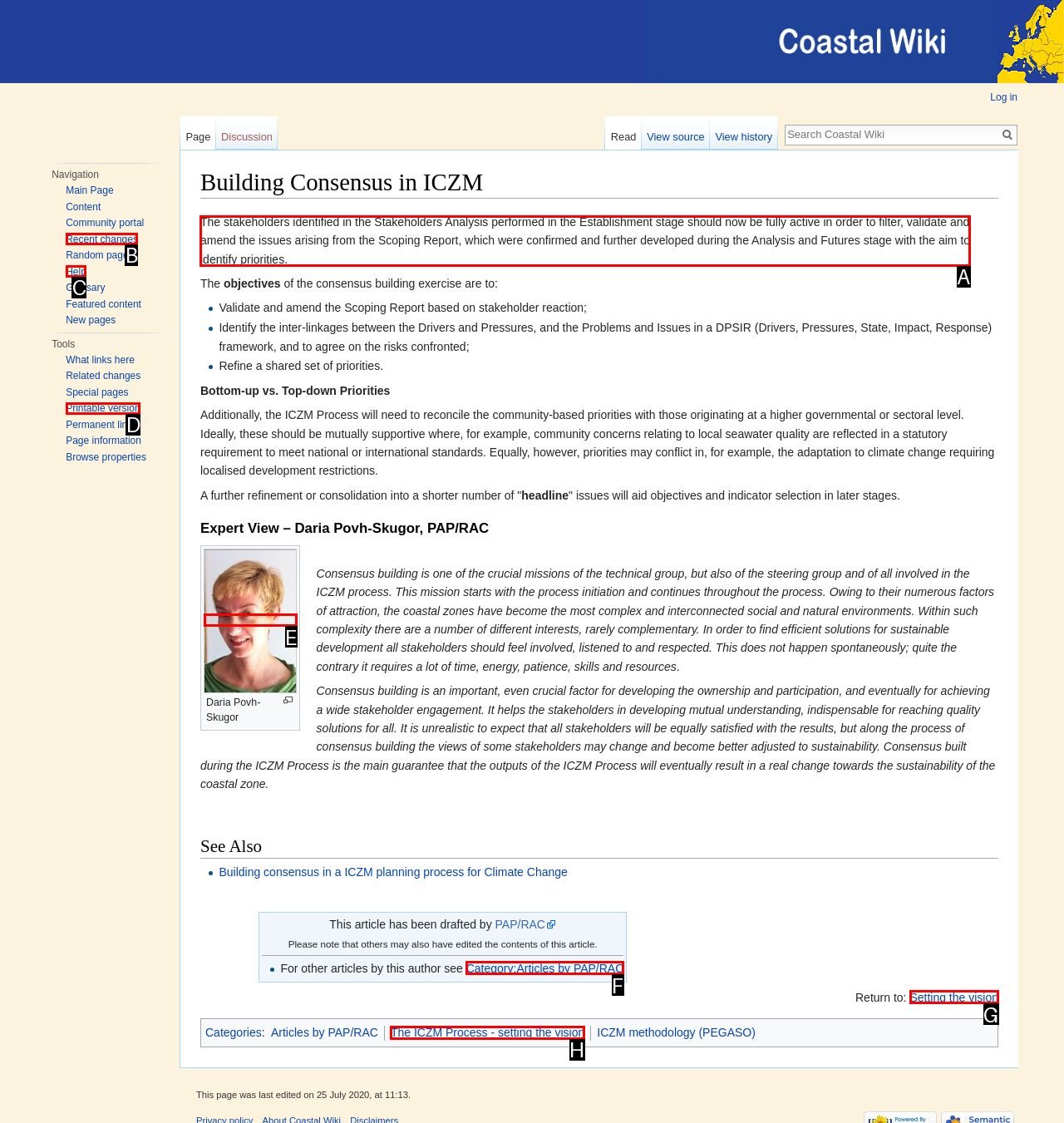Indicate the UI element to click to perform the task: read more about building consensus in ICZM. Reply with the letter corresponding to the chosen element.

A